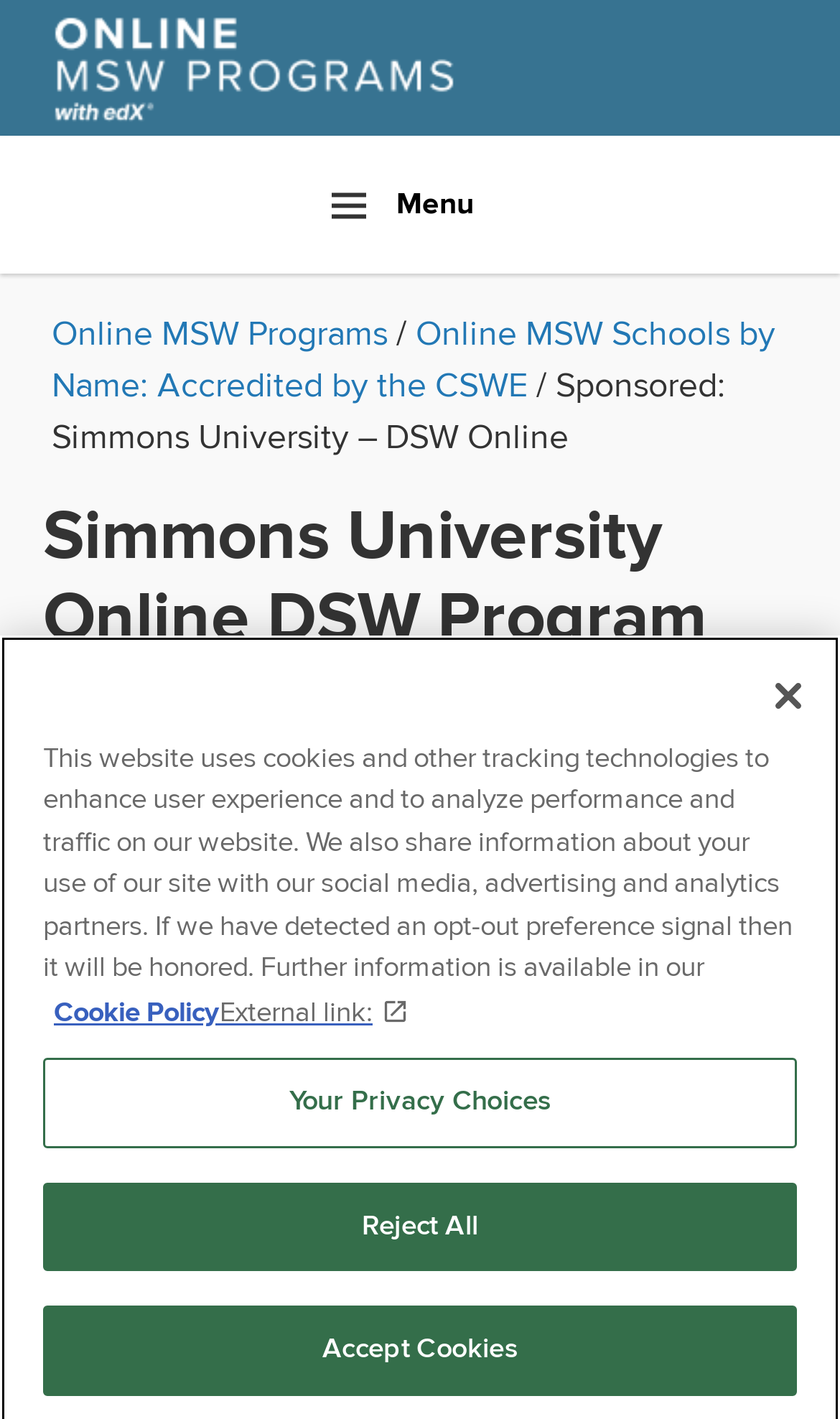Use a single word or phrase to answer the question: What is the name of the university offering the DSW program?

Simmons University